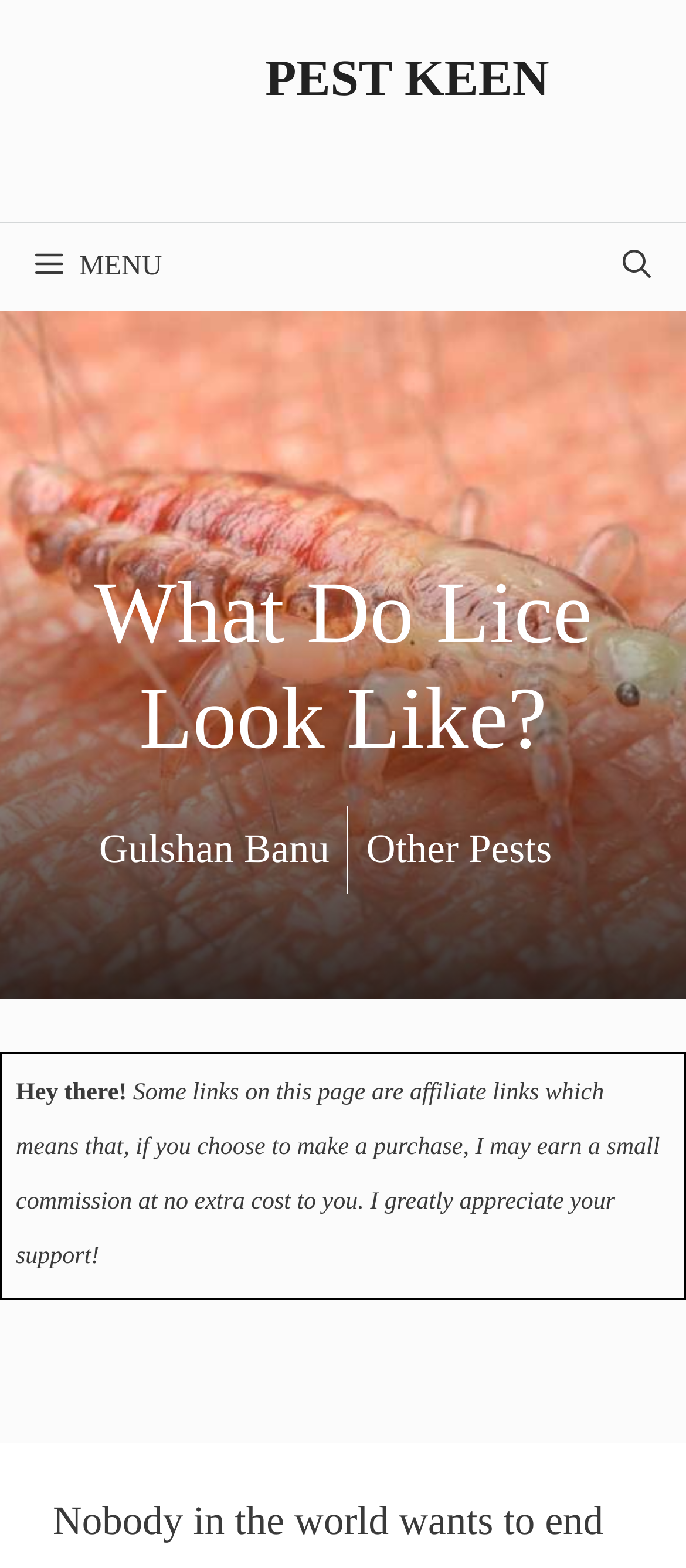Generate a thorough explanation of the webpage's elements.

The webpage is about lice and their appearance. At the top, there is a banner with a logo and two links, "Pest Keen" and "PEST KEEN", which are positioned side by side. Below the banner, there is a navigation menu with a "MENU" button on the left and a "Search Bar" link on the right.

The main content of the webpage starts with a large heading "What Do Lice Look Like?" which takes up most of the width of the page. Below the heading, there are two columns of text. On the left, there is a section with the author's name "Gulshan Banu" and on the right, there is a section with the title "Other Pests". 

Underneath these sections, there is a paragraph that starts with "Hey there!" and is followed by a longer text that explains the use of affiliate links on the page. The text informs the reader that some links on the page are affiliate links and that the author may earn a small commission if a purchase is made through these links, without any extra cost to the reader.